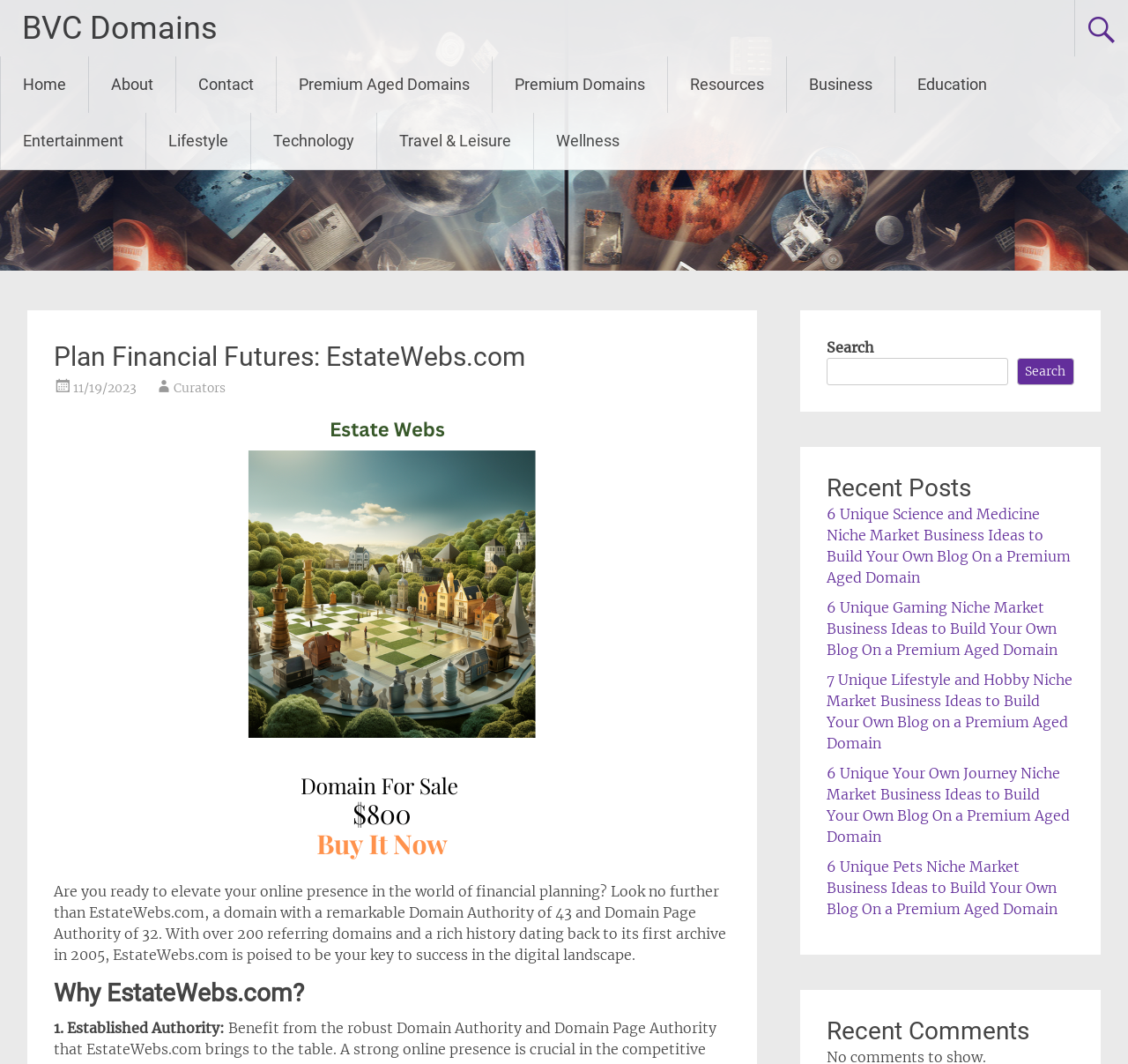Utilize the information from the image to answer the question in detail:
How many recent posts are listed on the webpage?

The answer can be found by counting the number of links listed under the 'Recent Posts' heading, which are 5 in total.